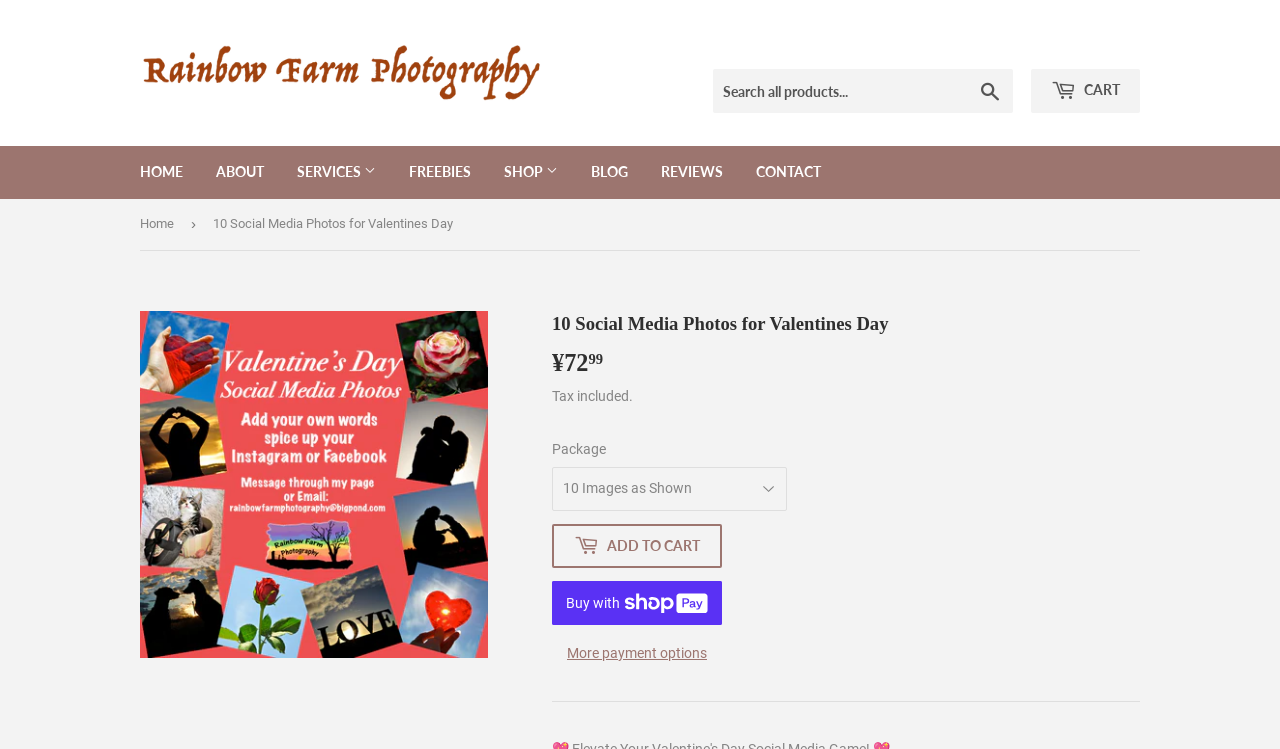Describe all significant elements and features of the webpage.

This webpage is about a photography service, specifically showcasing a Valentine's Day social media photo pack. At the top, there is a navigation bar with links to different sections of the website, including "HOME", "ABOUT", "SERVICES", "FREEBIES", "SHOP", "BLOG", "REVIEWS", and "CONTACT". 

Below the navigation bar, there is a search bar and a cart icon on the right side. The main content of the page is divided into two sections. On the left, there is a large image of the Valentine's Day social media photo pack, taking up most of the vertical space. 

On the right side, there is a section with the title "10 Social Media Photos for Valentines Day" and a price of ¥72.99, including tax. Below the title, there is a package selection dropdown menu and two buttons: "ADD TO CART" and "Buy now with ShopPay". The "Buy now with ShopPay" button has a small image next to it. 

Further down, there is another button labeled "More payment options". The page is divided by horizontal separators, separating the different sections of content.